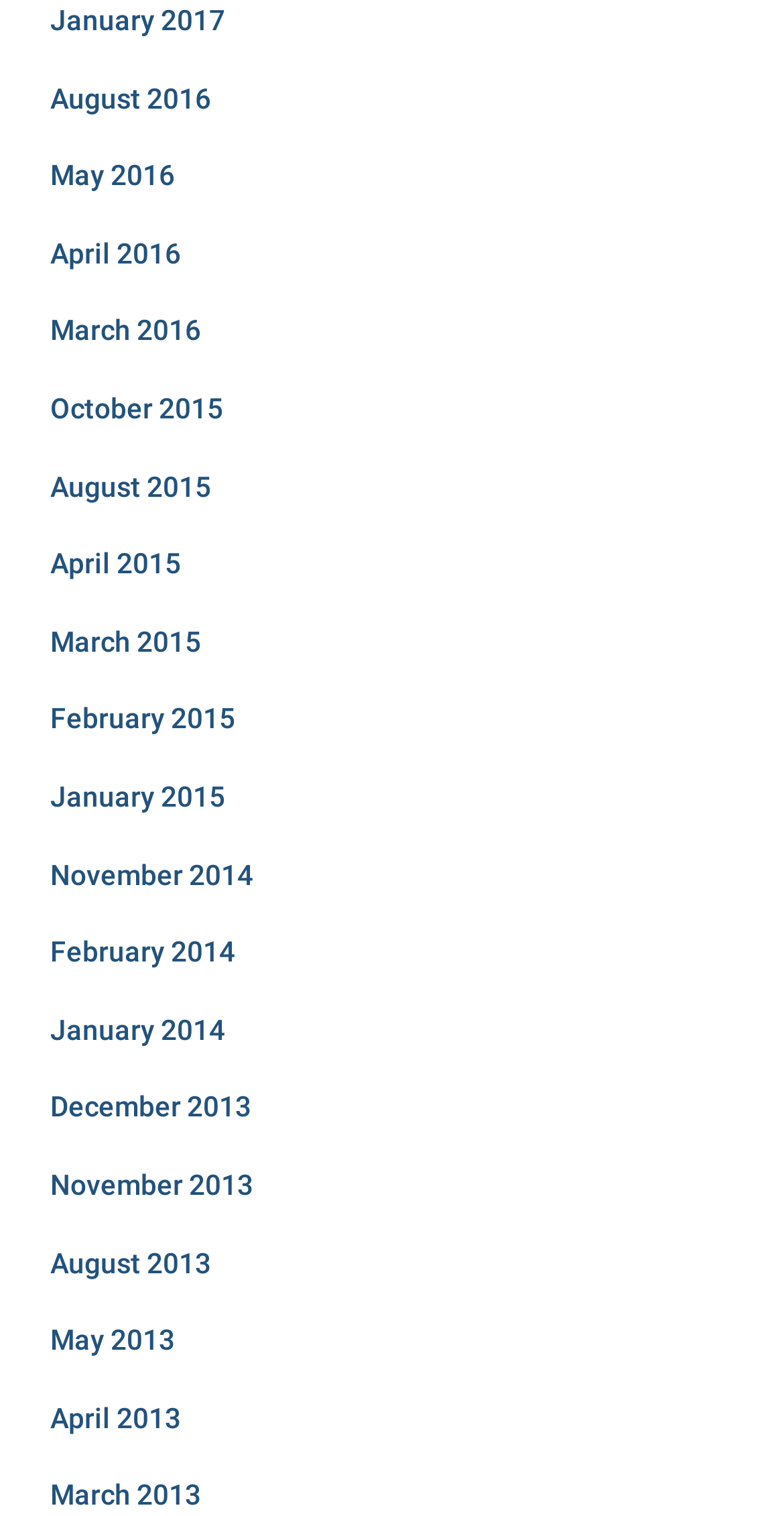Use a single word or phrase to answer this question: 
What is the earliest month available on this webpage?

January 2013